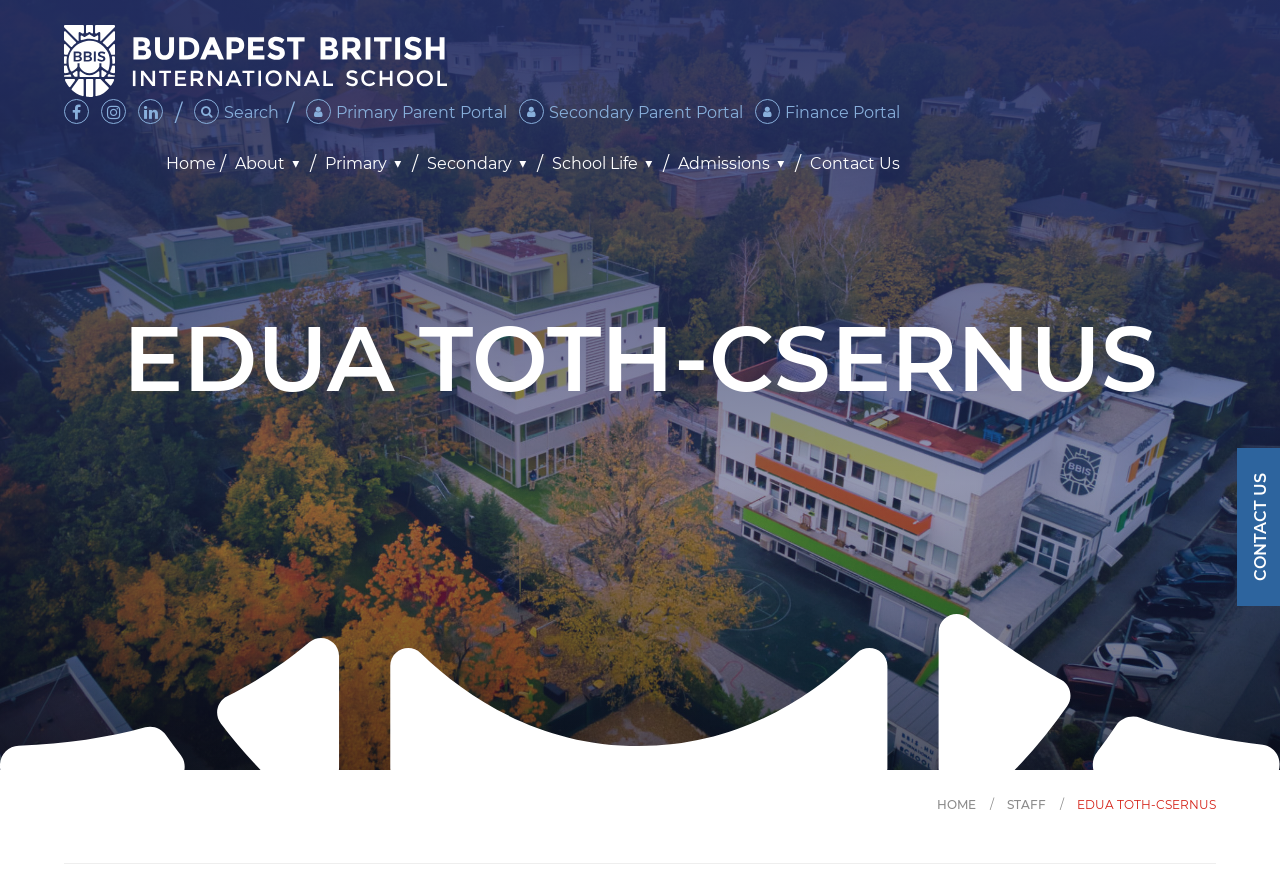Find the bounding box coordinates for the HTML element specified by: "Secondary Parent Portal".

[0.405, 0.112, 0.58, 0.14]